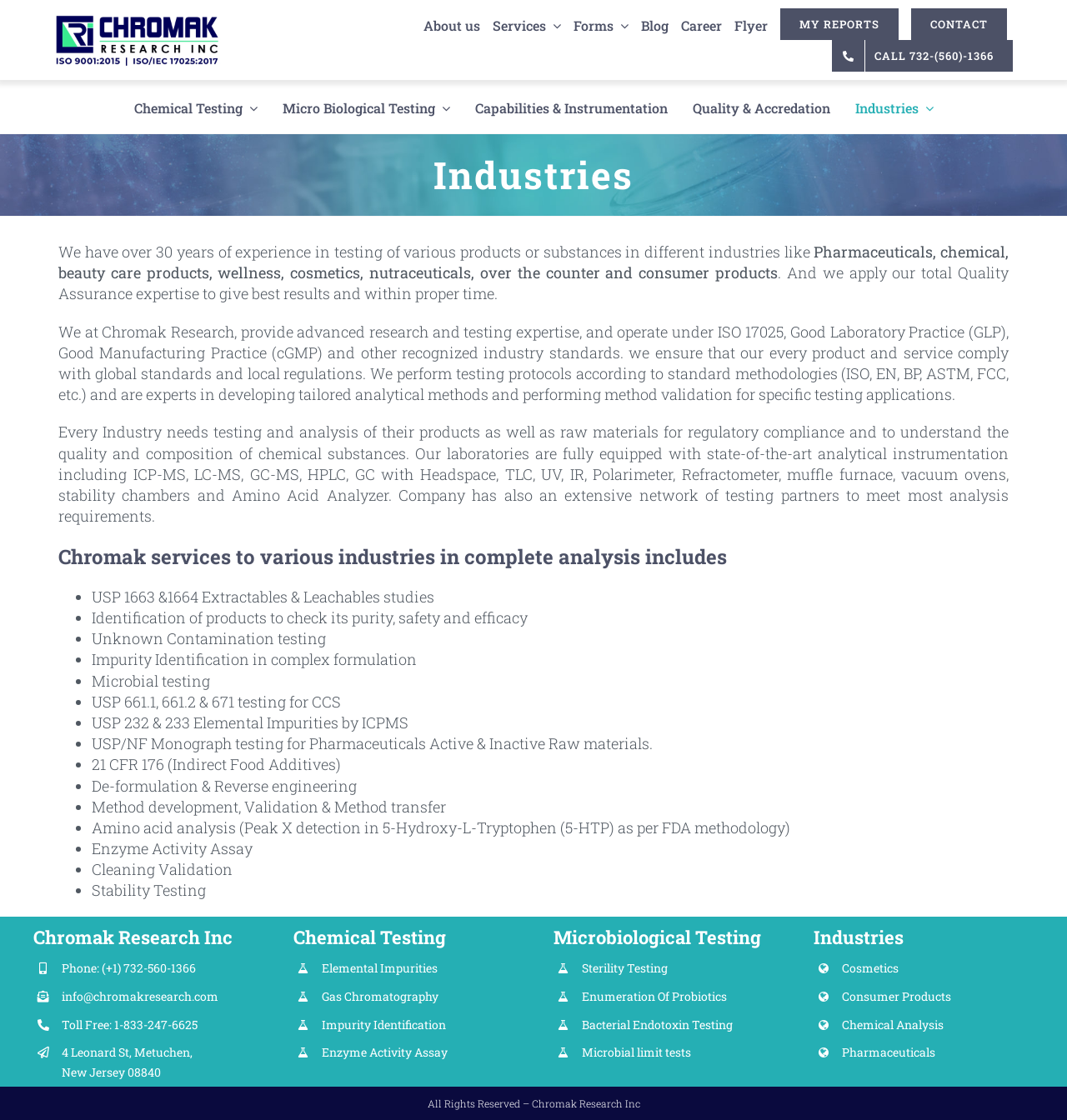Locate the bounding box coordinates of the element that should be clicked to execute the following instruction: "Click on CONTACT".

[0.854, 0.007, 0.943, 0.036]